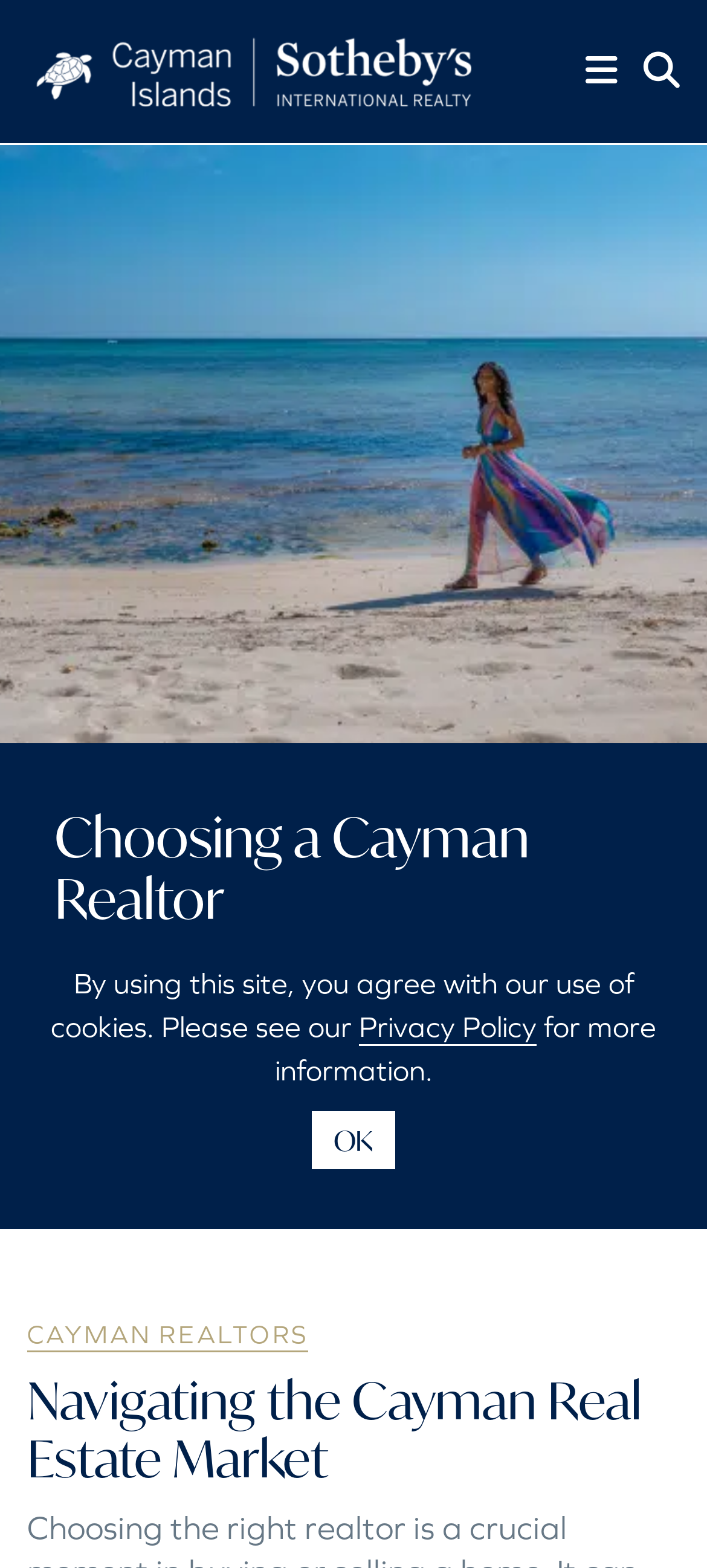Respond to the question below with a single word or phrase:
Is there an image on the webpage?

Yes